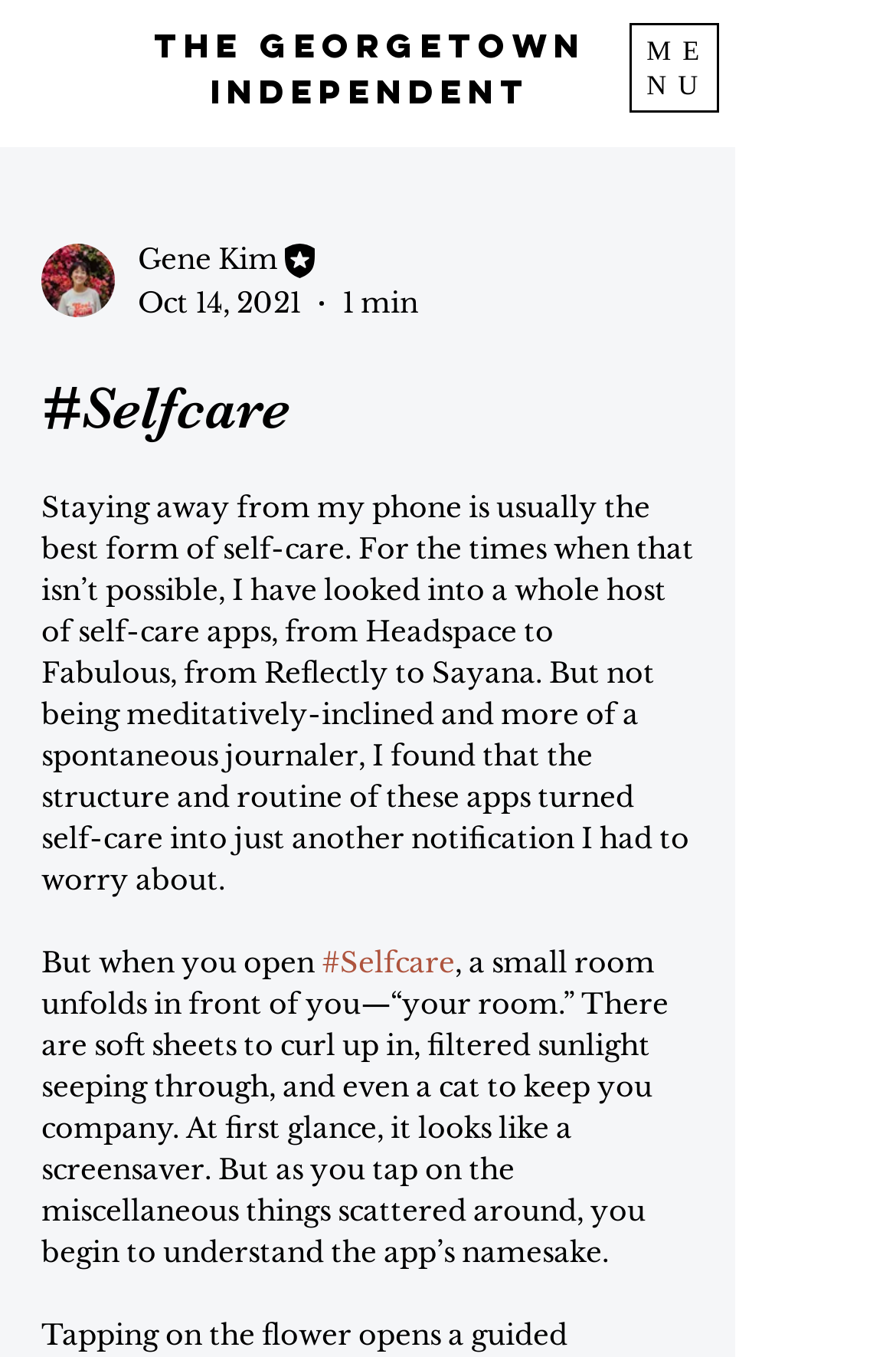What is the estimated reading time of the article?
Provide a detailed answer to the question using information from the image.

I found the answer by examining the generic element with the text '1 min', which is likely to be the estimated reading time of the article.